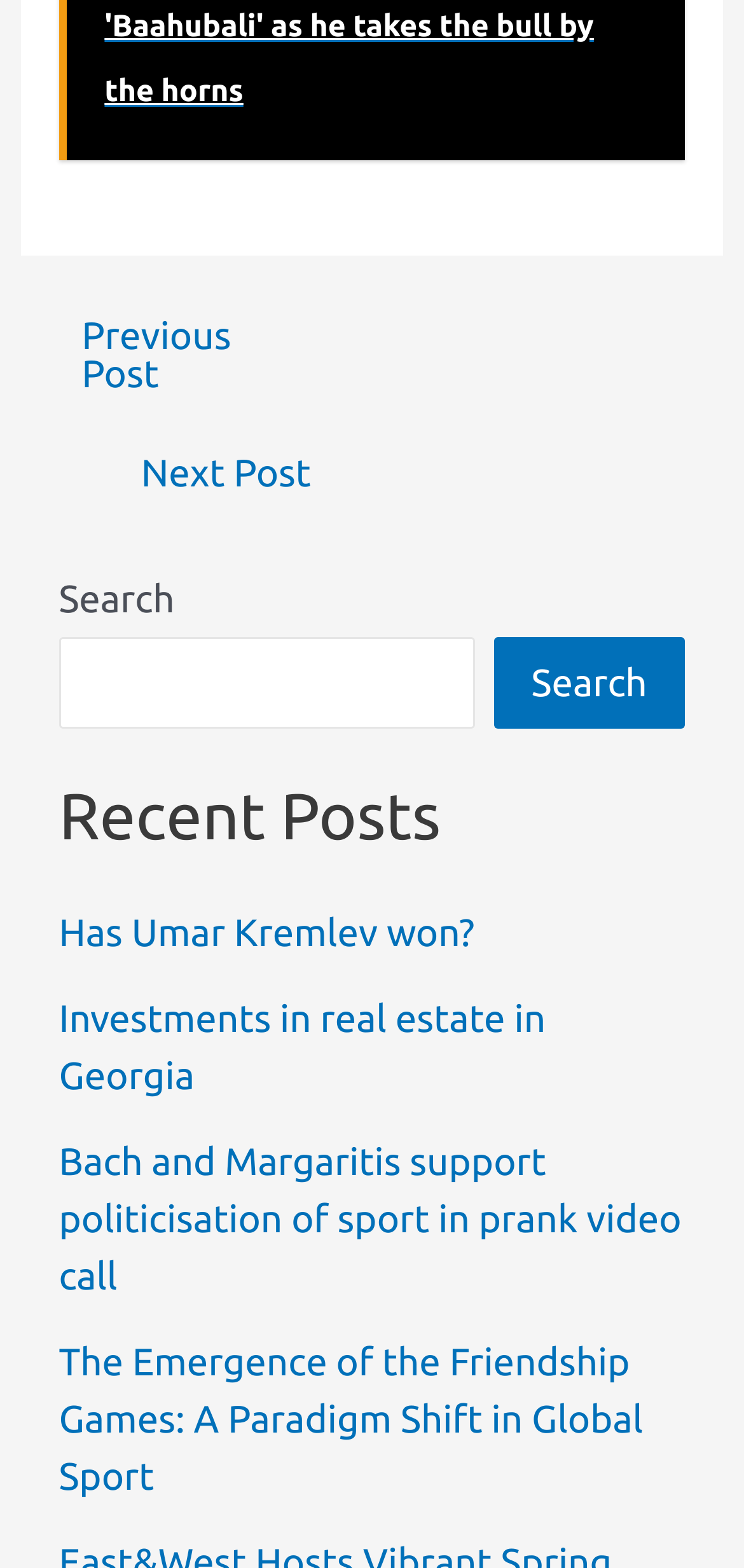Provide the bounding box coordinates of the area you need to click to execute the following instruction: "Read 'Has Umar Kremlev won?' post".

[0.079, 0.58, 0.638, 0.608]